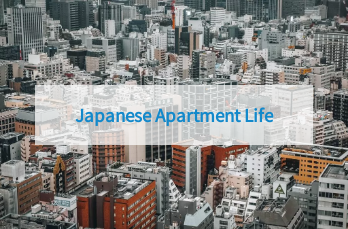Provide a one-word or one-phrase answer to the question:
What aspect of urban housing is emphasized in the image?

Space and design